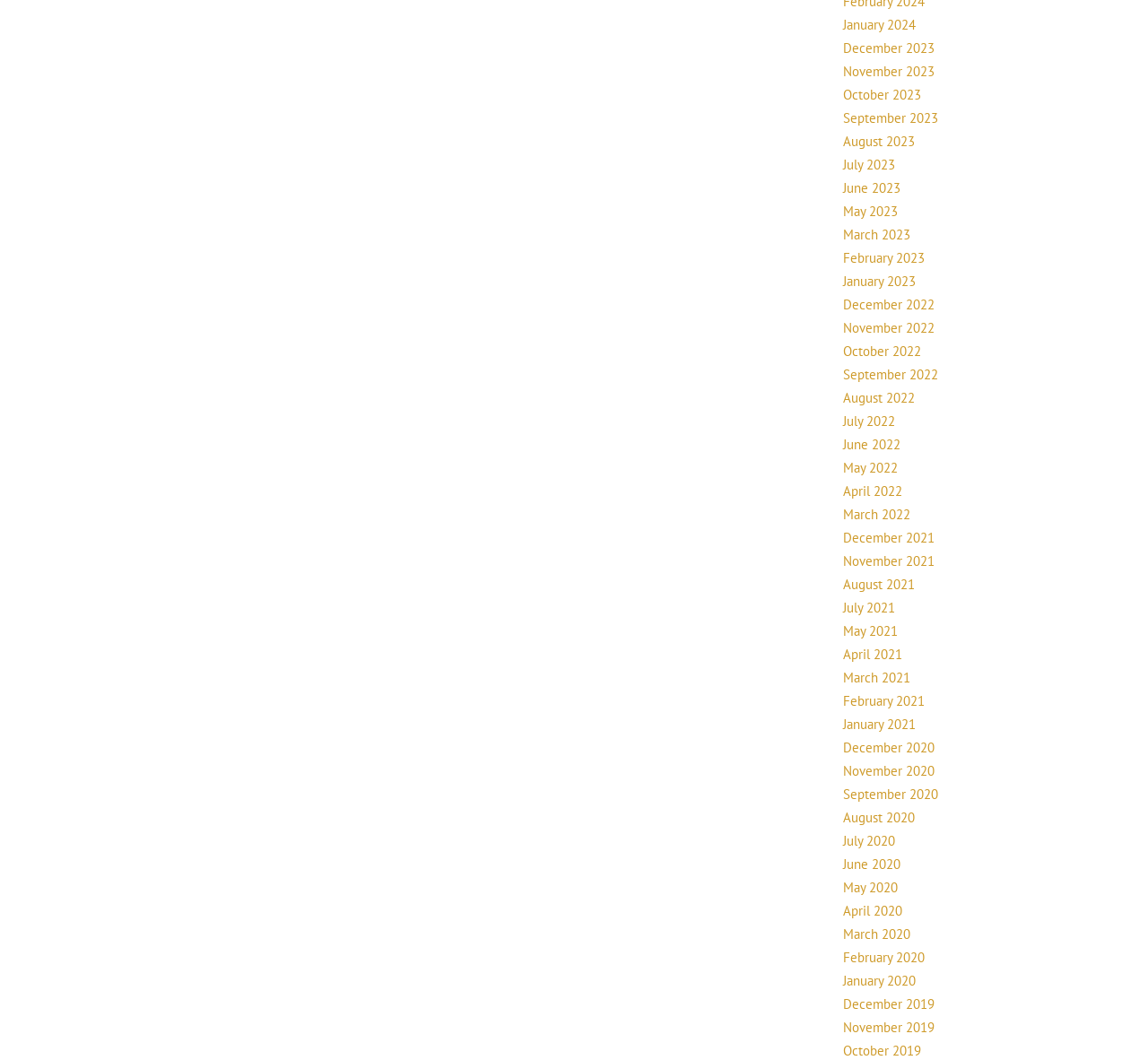Please determine the bounding box coordinates of the element's region to click for the following instruction: "View Mission Statement".

None